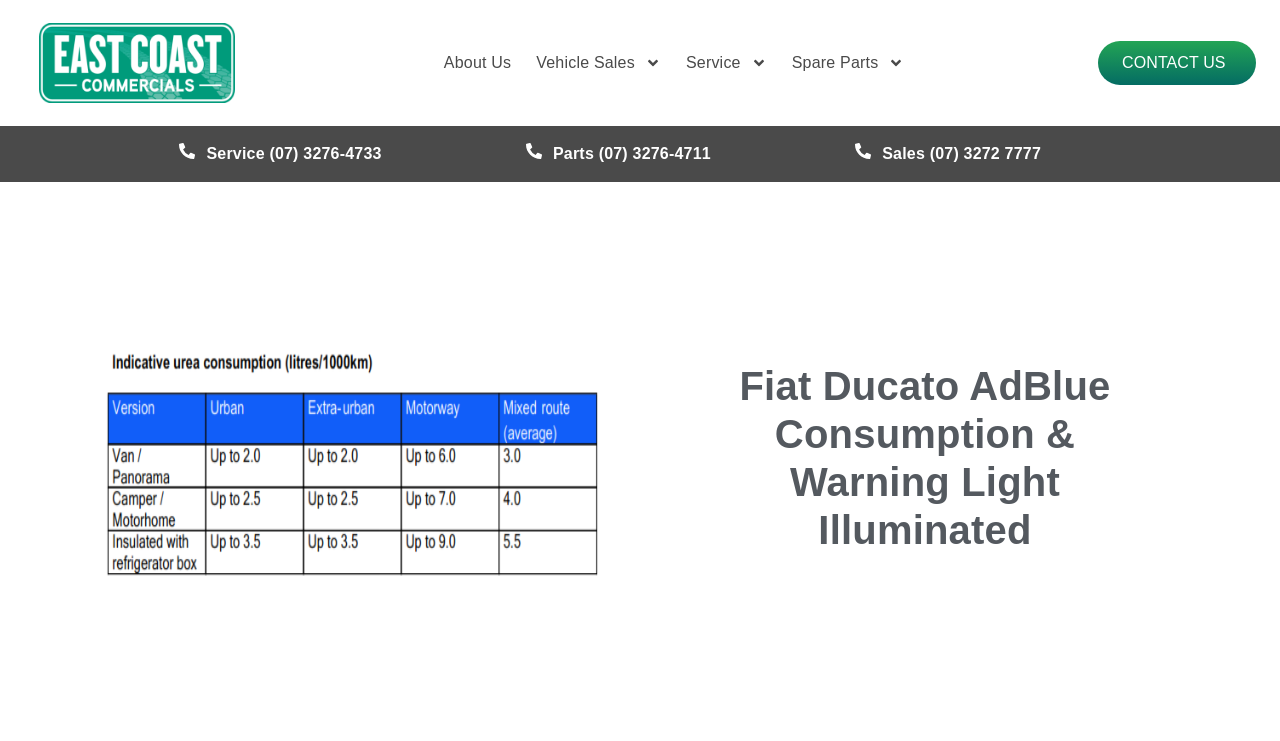Produce an extensive caption that describes everything on the webpage.

The webpage is about Fiat Ducato AdBlue Warning Light Illuminated and High AdBlue Consumption. At the top left, there is a default logo image. To the right of the logo, there are four main navigation links: "About Us", "Vehicle Sales", "Service", and "Spare Parts", each accompanied by a small icon. 

Below the navigation links, there are three contact links: "CONTACT US" at the top right, and two phone number links for service and parts at the top center. 

The main content of the webpage is divided into two sections. On the left, there is an image of a table related to Ducato AdBlue Consumption. On the right, there is a heading that summarizes the main topic of the webpage: "Fiat Ducato AdBlue Consumption & Warning Light Illuminated".